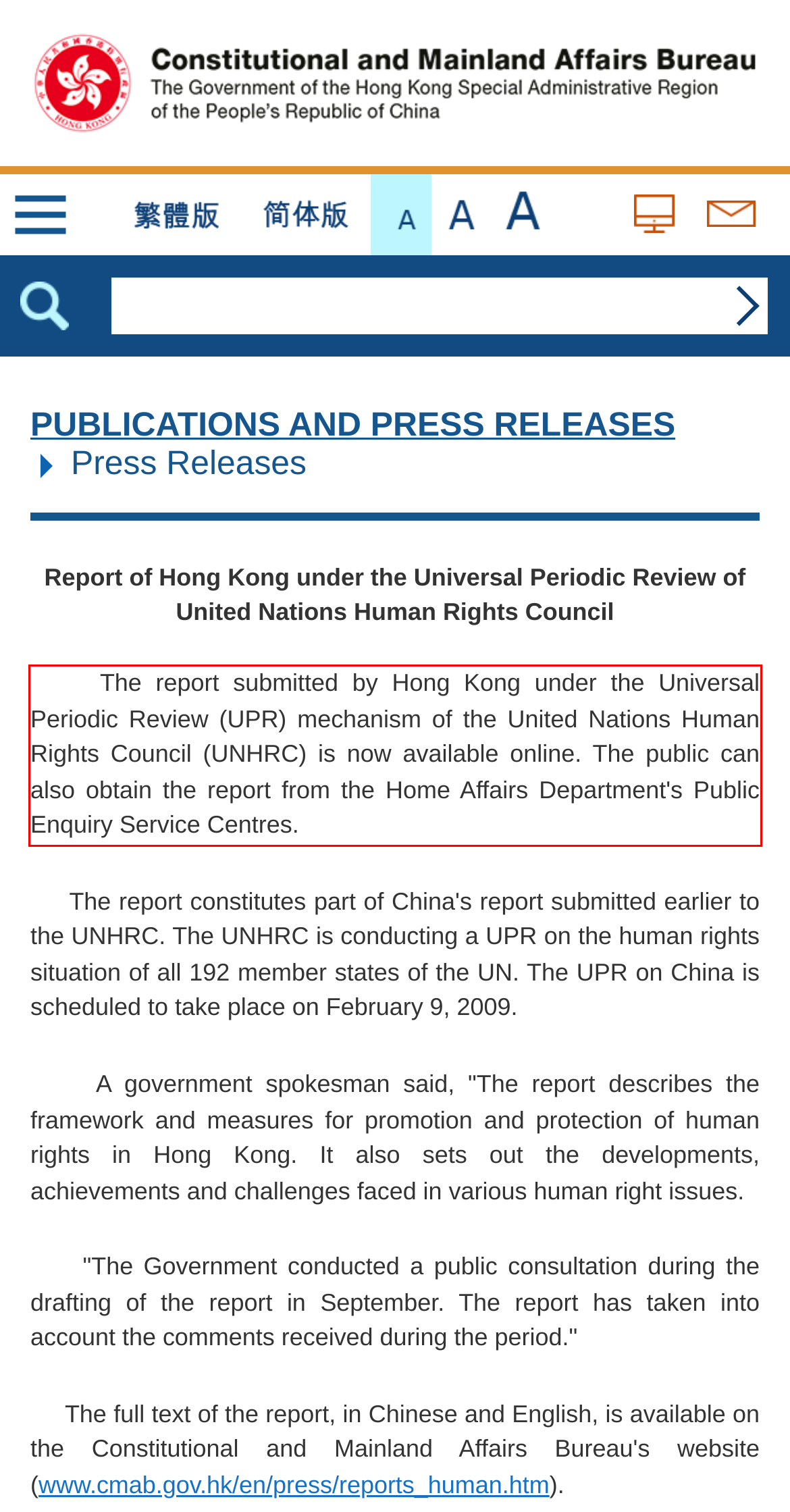Using the provided webpage screenshot, identify and read the text within the red rectangle bounding box.

The report submitted by Hong Kong under the Universal Periodic Review (UPR) mechanism of the United Nations Human Rights Council (UNHRC) is now available online. The public can also obtain the report from the Home Affairs Department's Public Enquiry Service Centres.